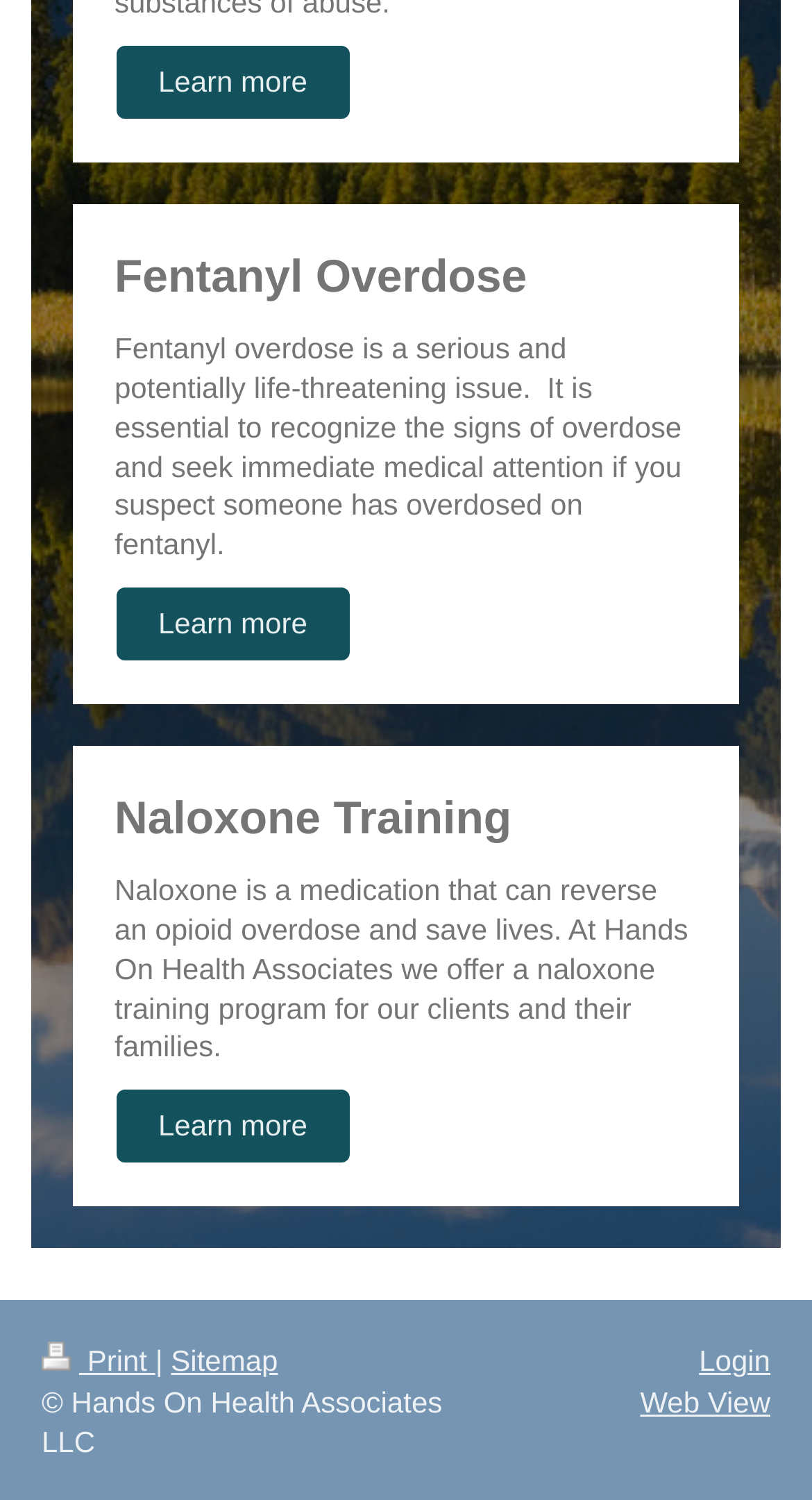What is the purpose of naloxone?
Please provide a single word or phrase as your answer based on the image.

Reverse opioid overdose